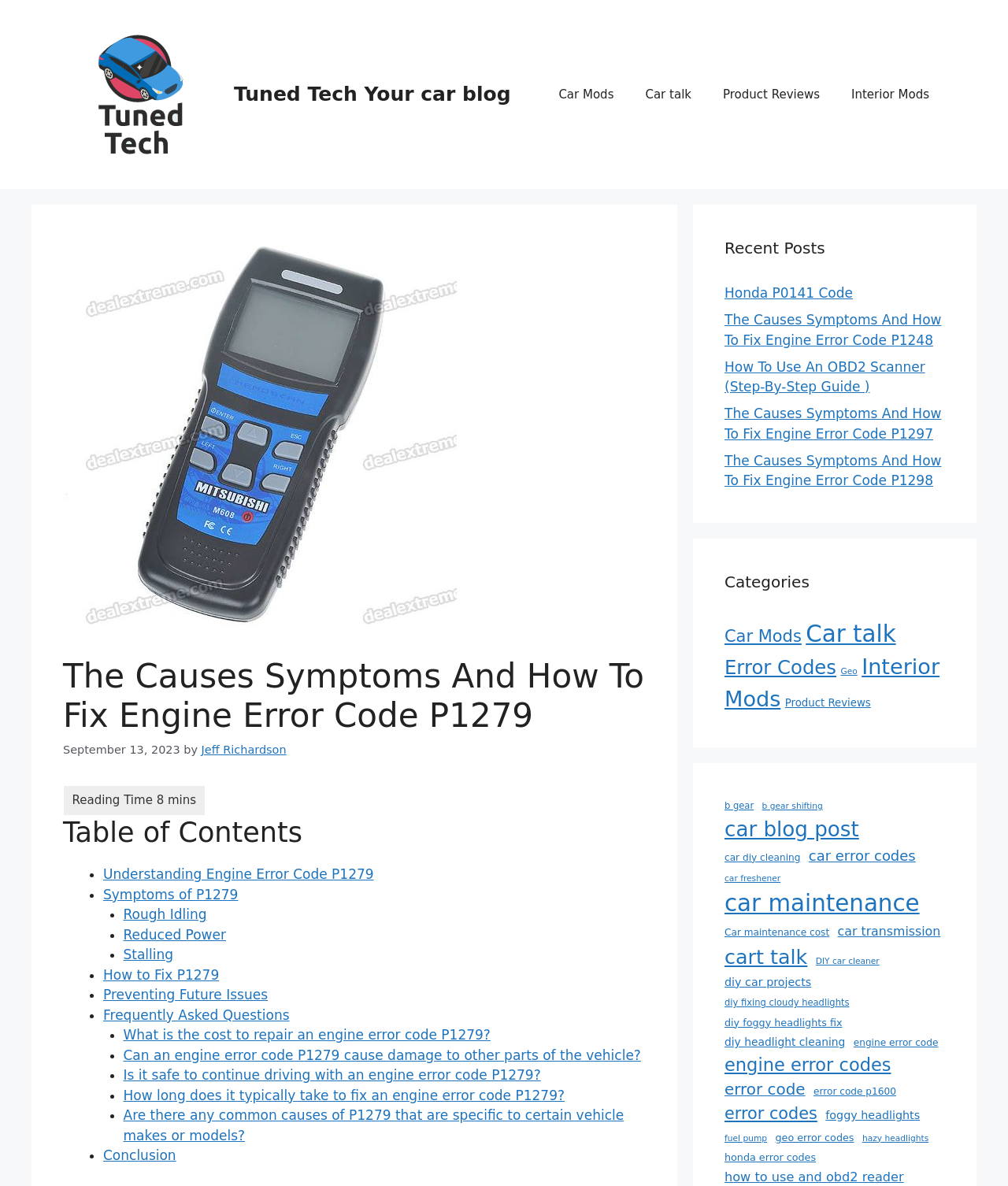What is the topic of the webpage?
Please provide a comprehensive answer based on the information in the image.

Based on the webpage's content, including the heading 'The Causes Symptoms And How To Fix Engine Error Code P1279' and the links to related topics, it is clear that the webpage is about Engine Error Code P1279.